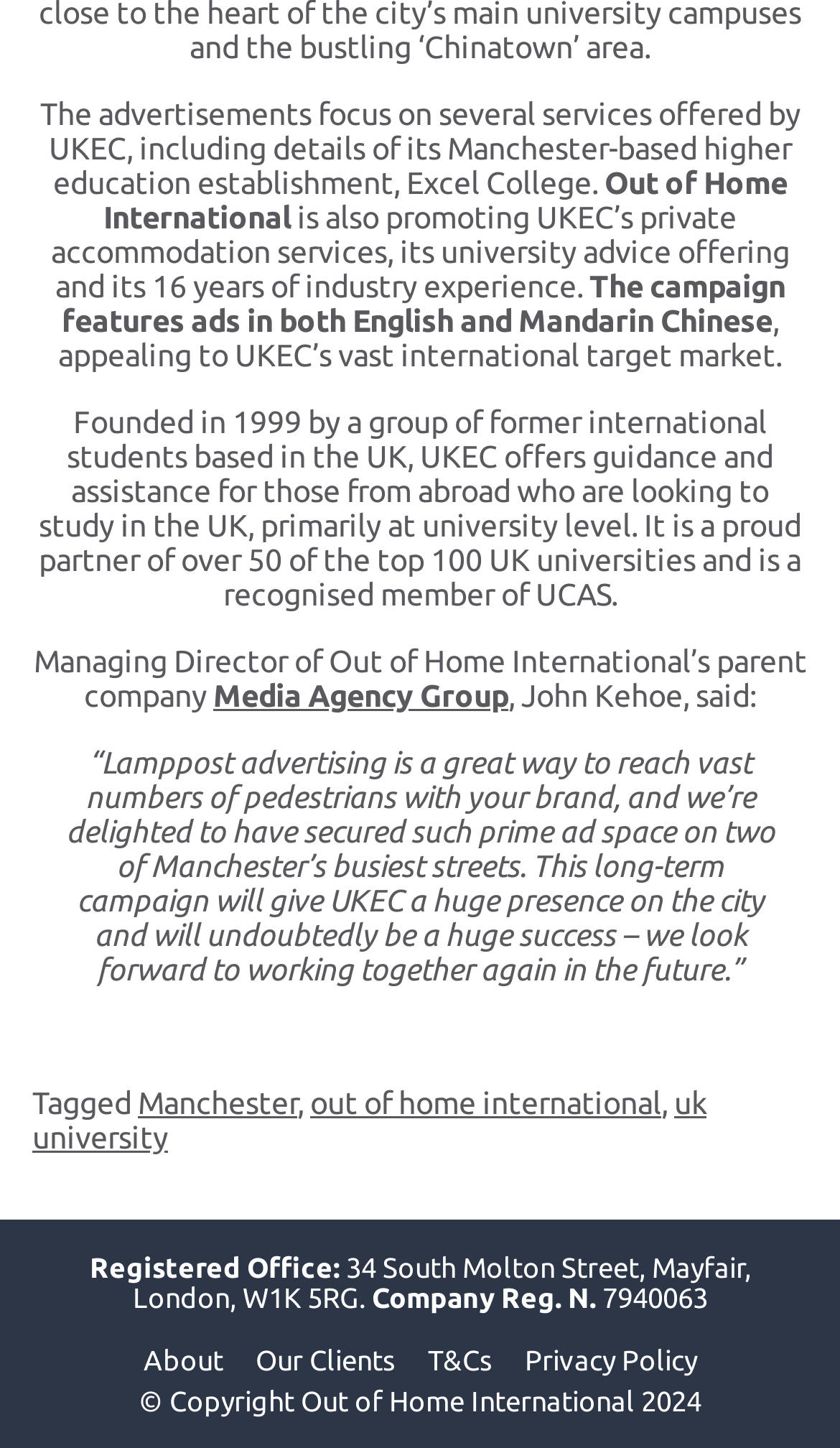What is the name of the parent company of Out of Home International?
Look at the image and answer with only one word or phrase.

Media Agency Group